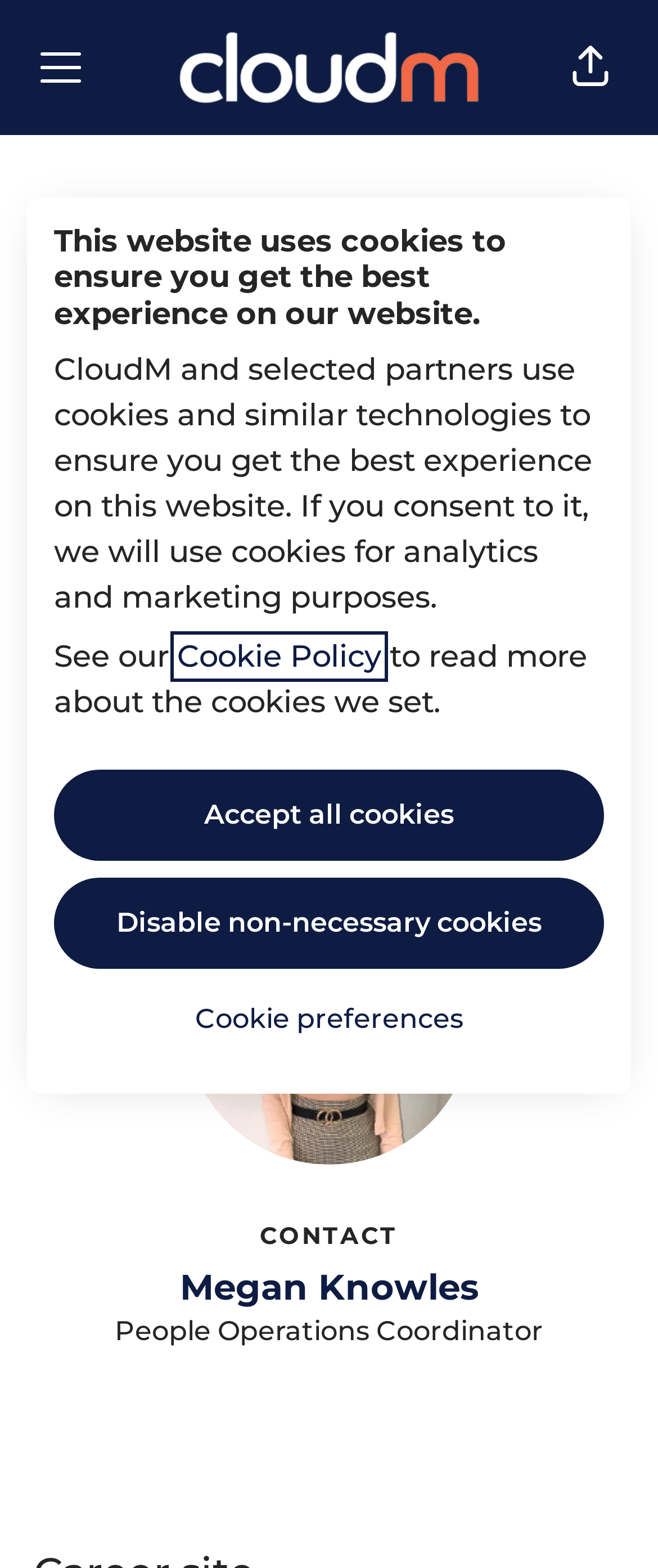Determine the bounding box coordinates of the clickable element to achieve the following action: 'Share the page'. Provide the coordinates as four float values between 0 and 1, formatted as [left, top, right, bottom].

[0.826, 0.013, 0.969, 0.073]